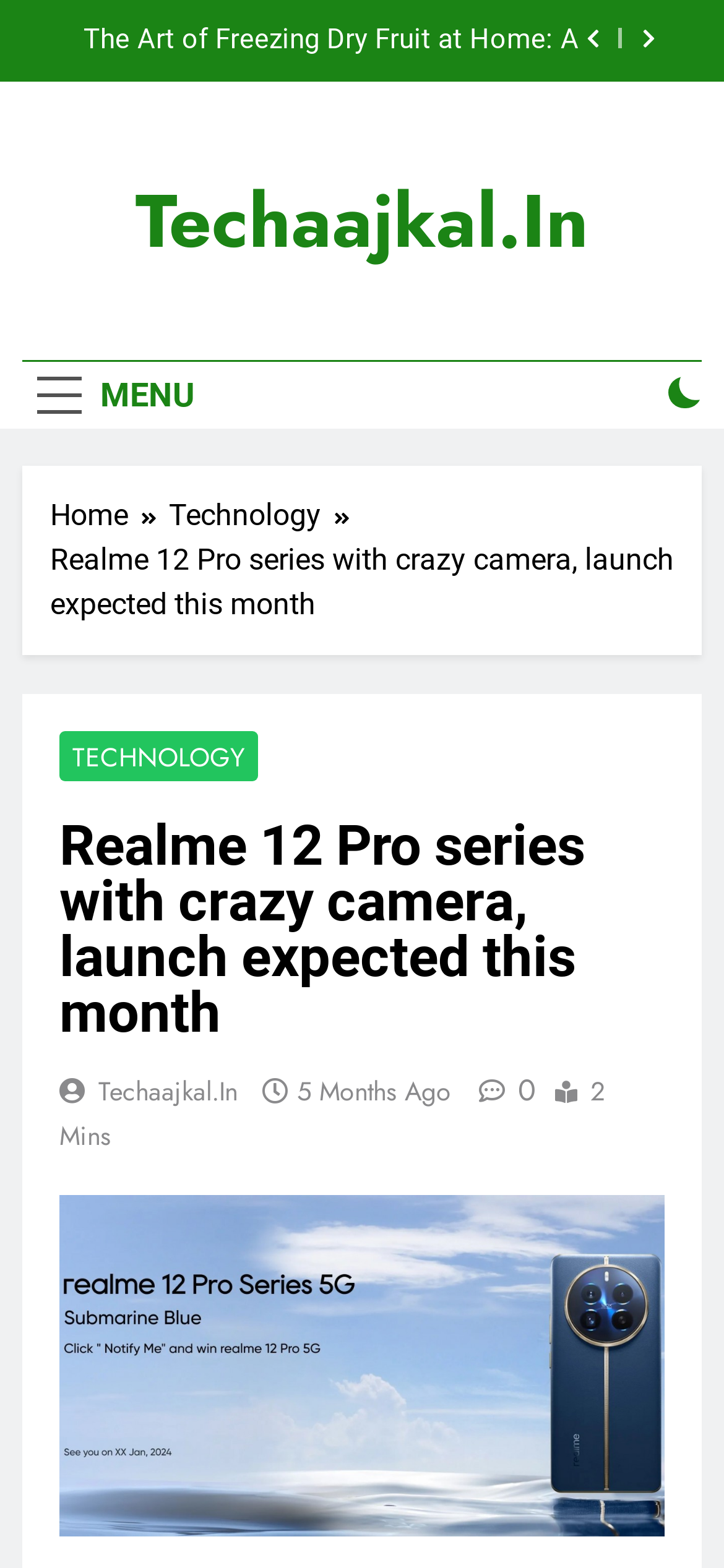What is the category of the article?
With the help of the image, please provide a detailed response to the question.

The category of the article can be determined by looking at the breadcrumbs navigation section, which shows 'Home > Technology'. This indicates that the article belongs to the Technology category.